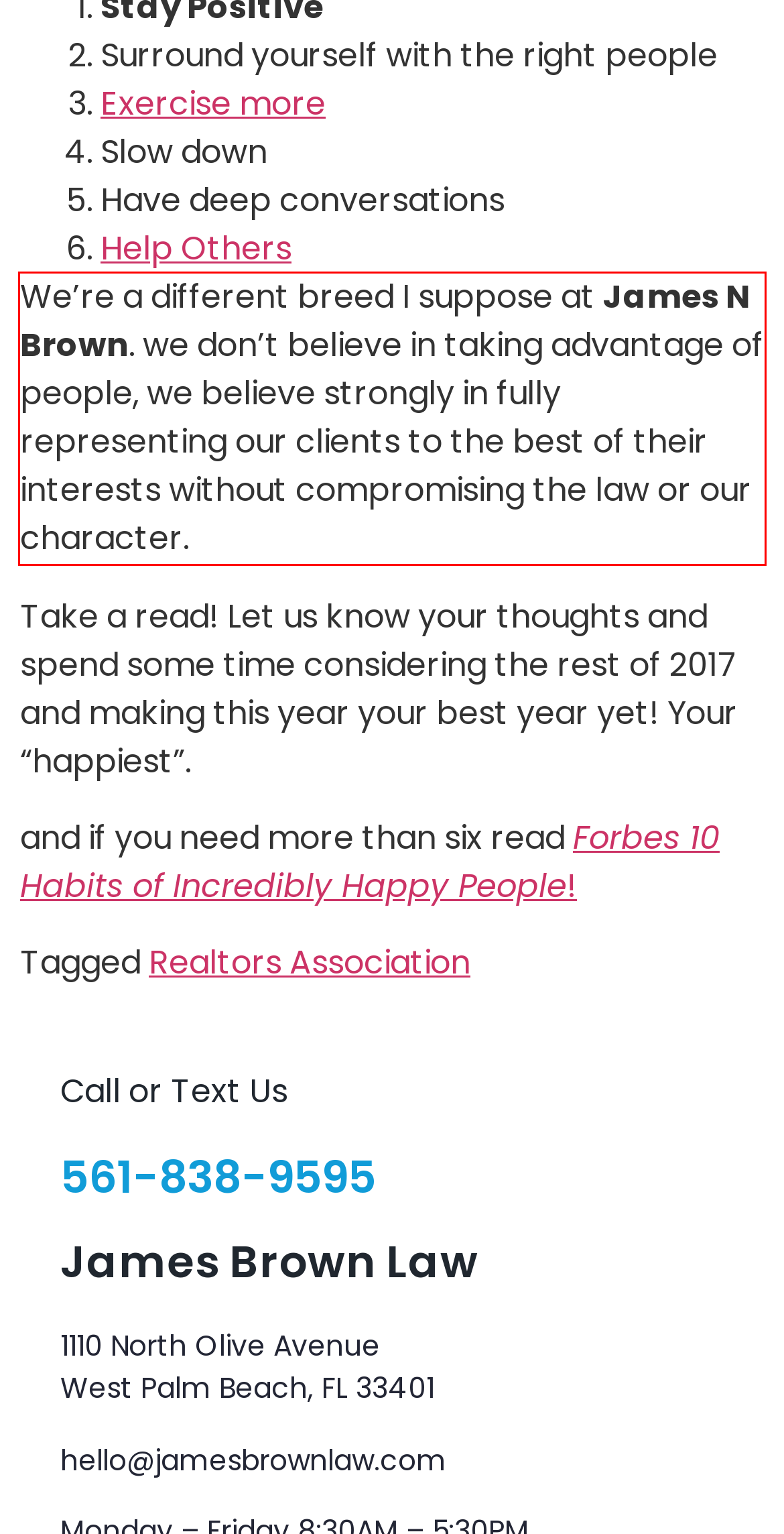From the screenshot of the webpage, locate the red bounding box and extract the text contained within that area.

We’re a different breed I suppose at James N Brown. we don’t believe in taking advantage of people, we believe strongly in fully representing our clients to the best of their interests without compromising the law or our character.